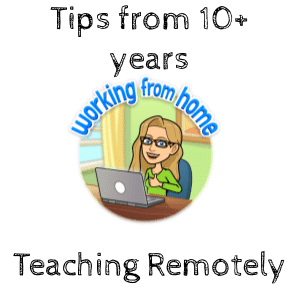What is the background setting of the image?
Please answer the question with a detailed response using the information from the screenshot.

The background of the image depicts a cozy home office setting, which reinforces the theme of remote work and learning, and creates a sense of comfort and familiarity.